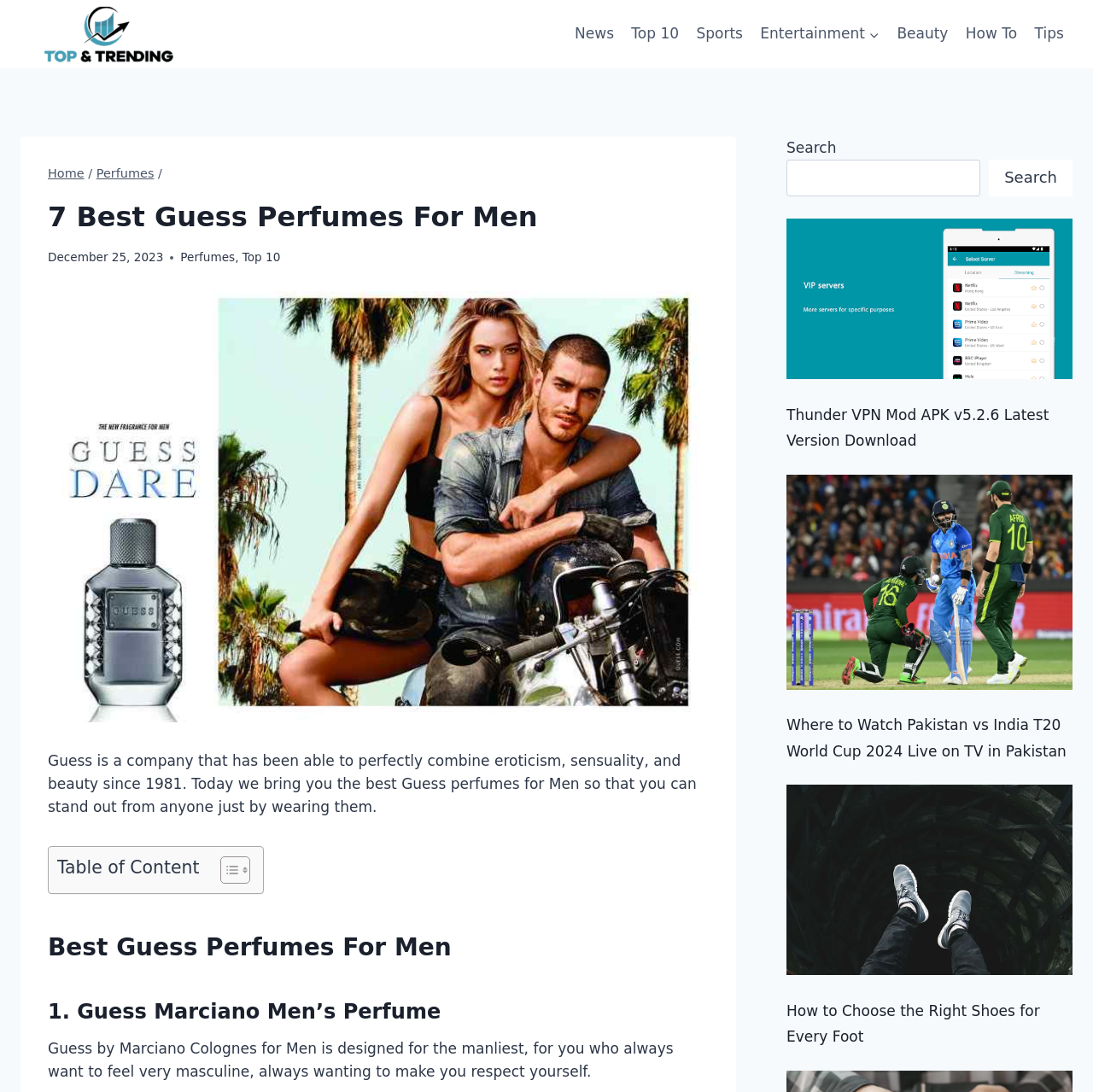Please specify the bounding box coordinates of the area that should be clicked to accomplish the following instruction: "Click on the 'News' link". The coordinates should consist of four float numbers between 0 and 1, i.e., [left, top, right, bottom].

[0.518, 0.013, 0.57, 0.05]